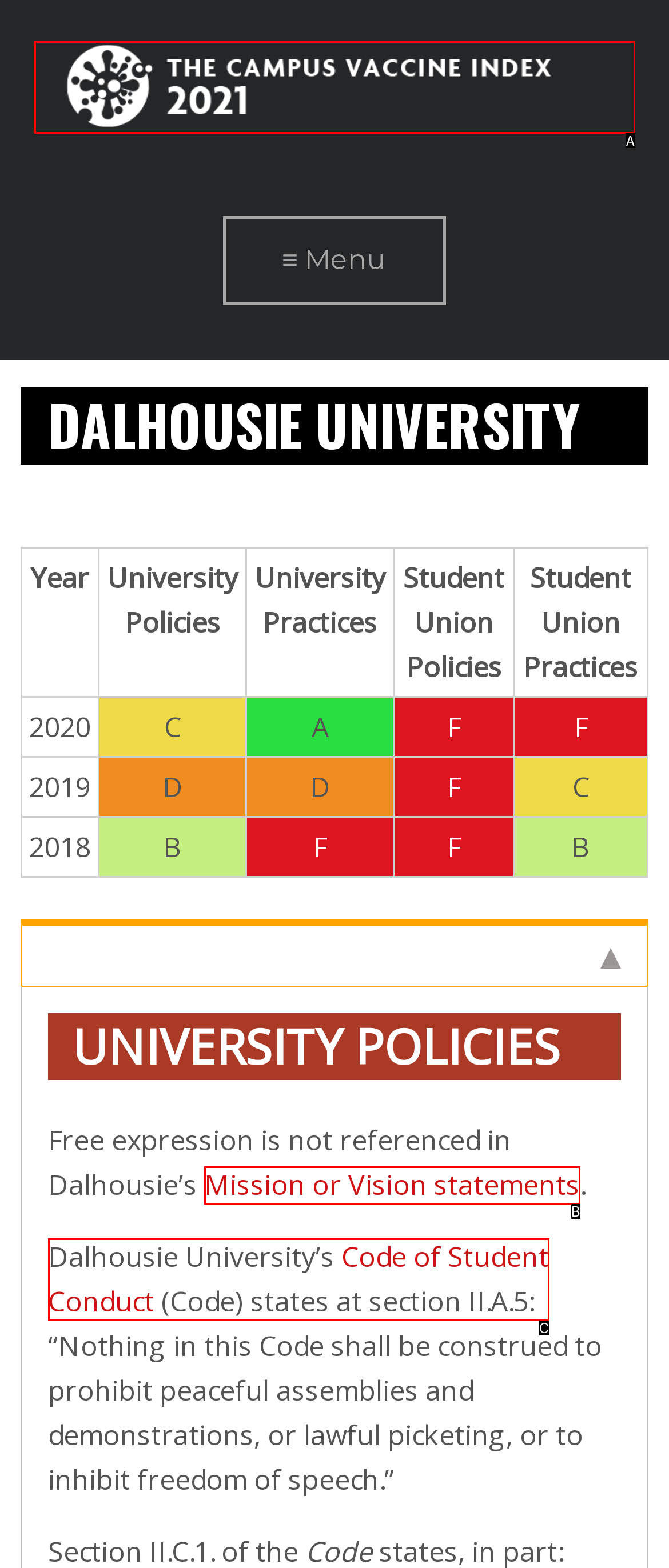Examine the description: title="Campus Freedom Index" and indicate the best matching option by providing its letter directly from the choices.

A